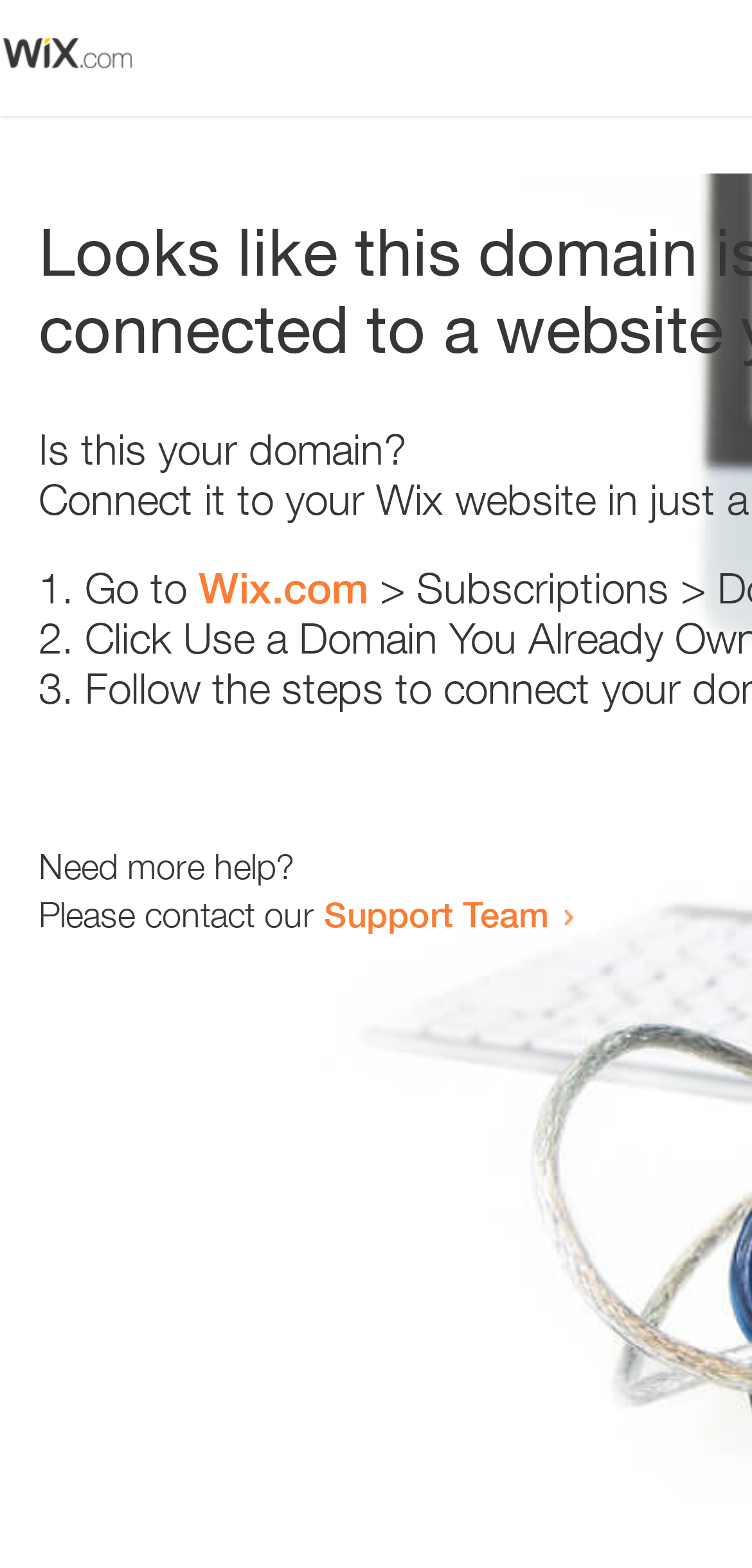Determine the bounding box for the UI element described here: "Support Team".

[0.431, 0.569, 0.731, 0.596]